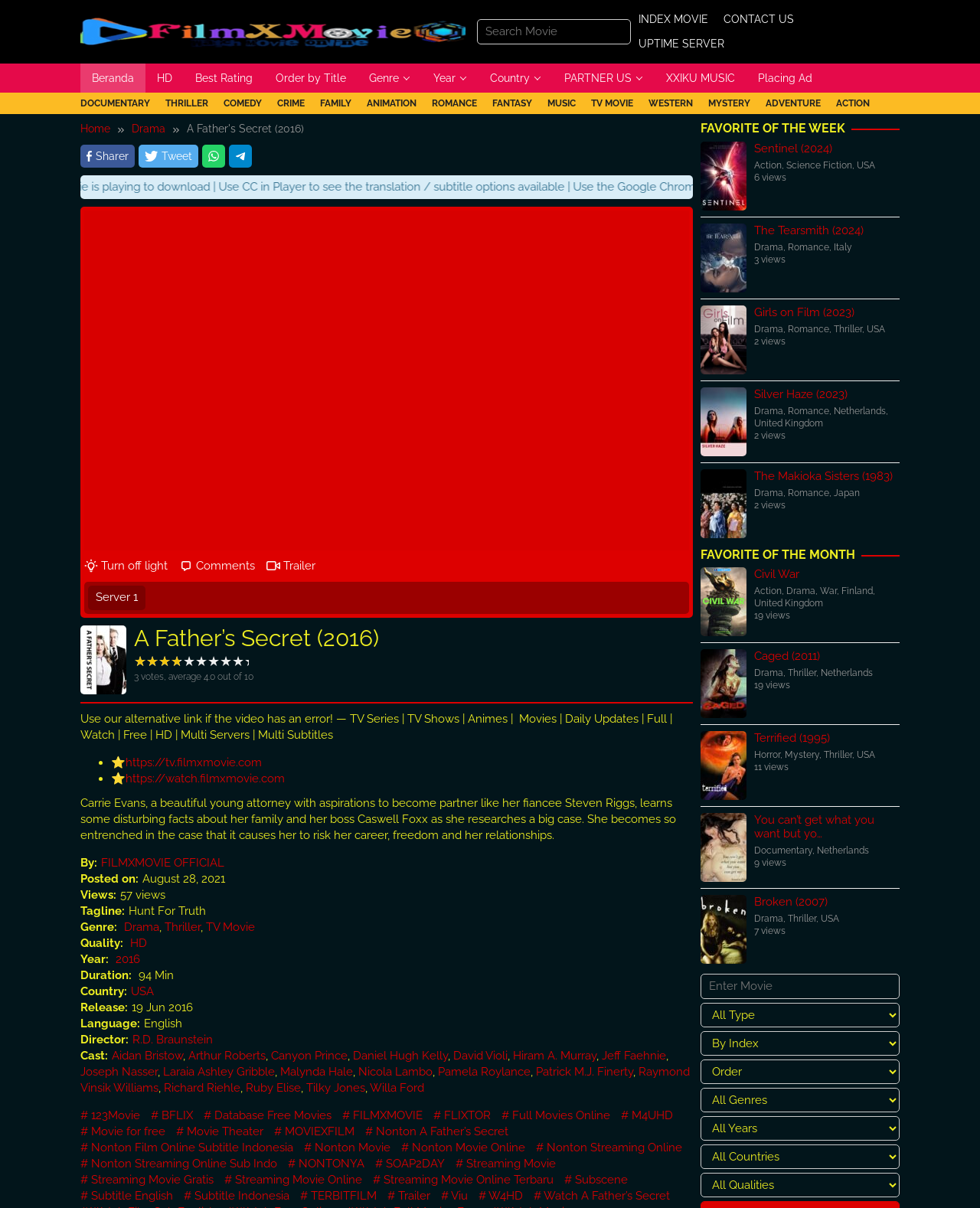Give a one-word or phrase response to the following question: What is the name of the movie?

A Father's Secret